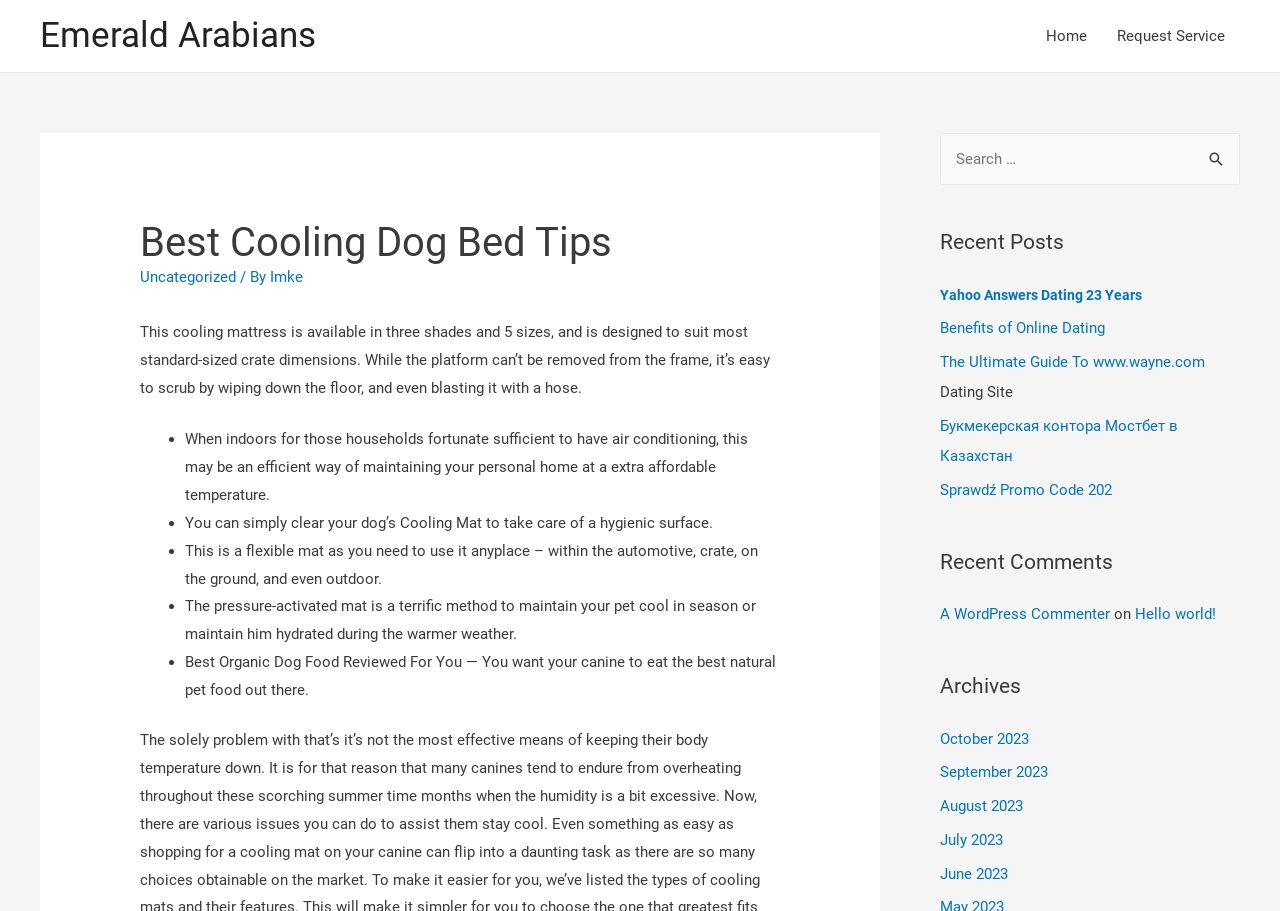Find and provide the bounding box coordinates for the UI element described with: "Uncategorized".

[0.109, 0.294, 0.184, 0.314]